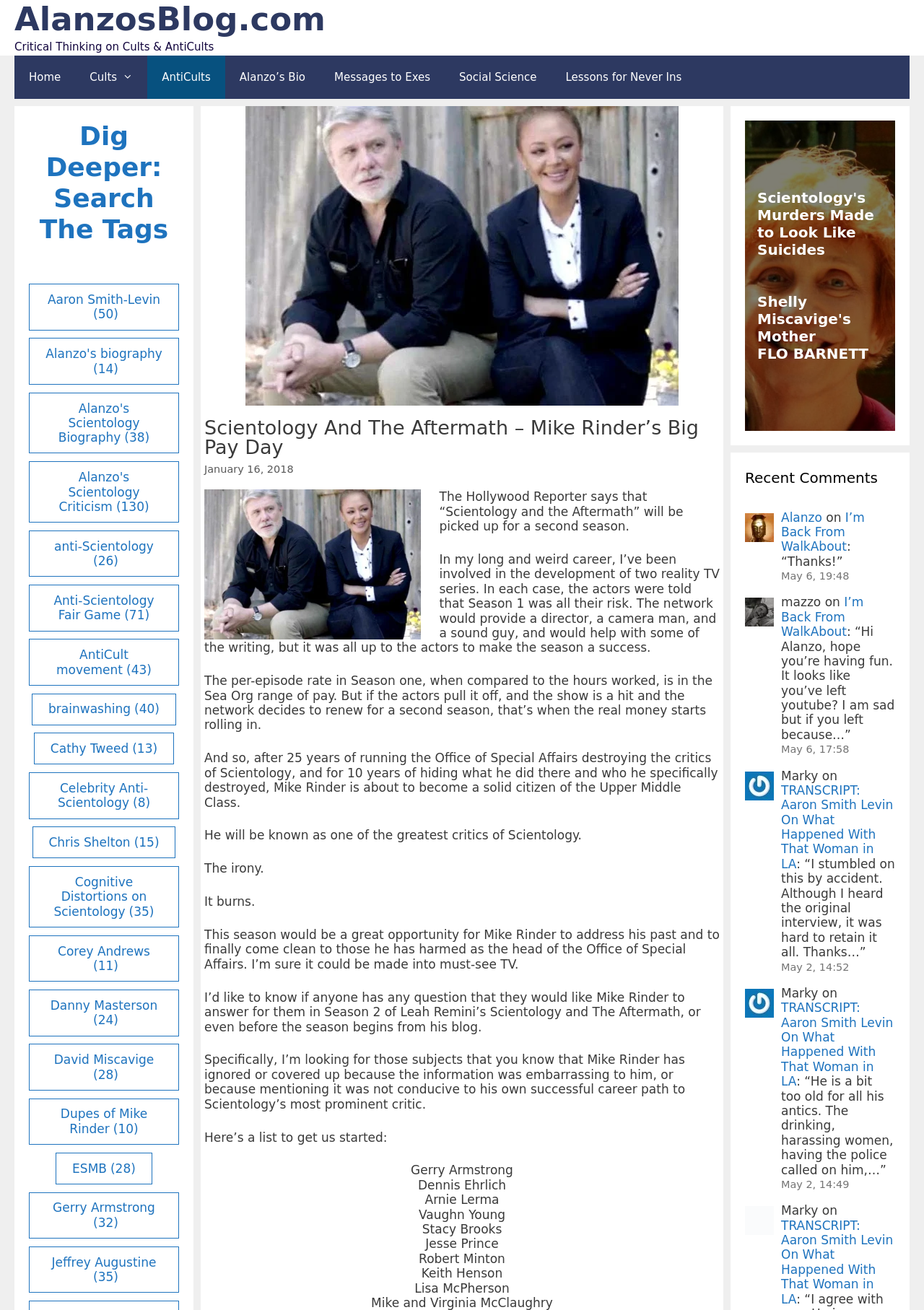Based on the image, please respond to the question with as much detail as possible:
What is the name of the blog?

The question asks for the name of the blog, which can be found in the top-left corner of the webpage, inside the banner element. The text 'AlanzosBlog.com' is a link, indicating that it is the name of the blog.